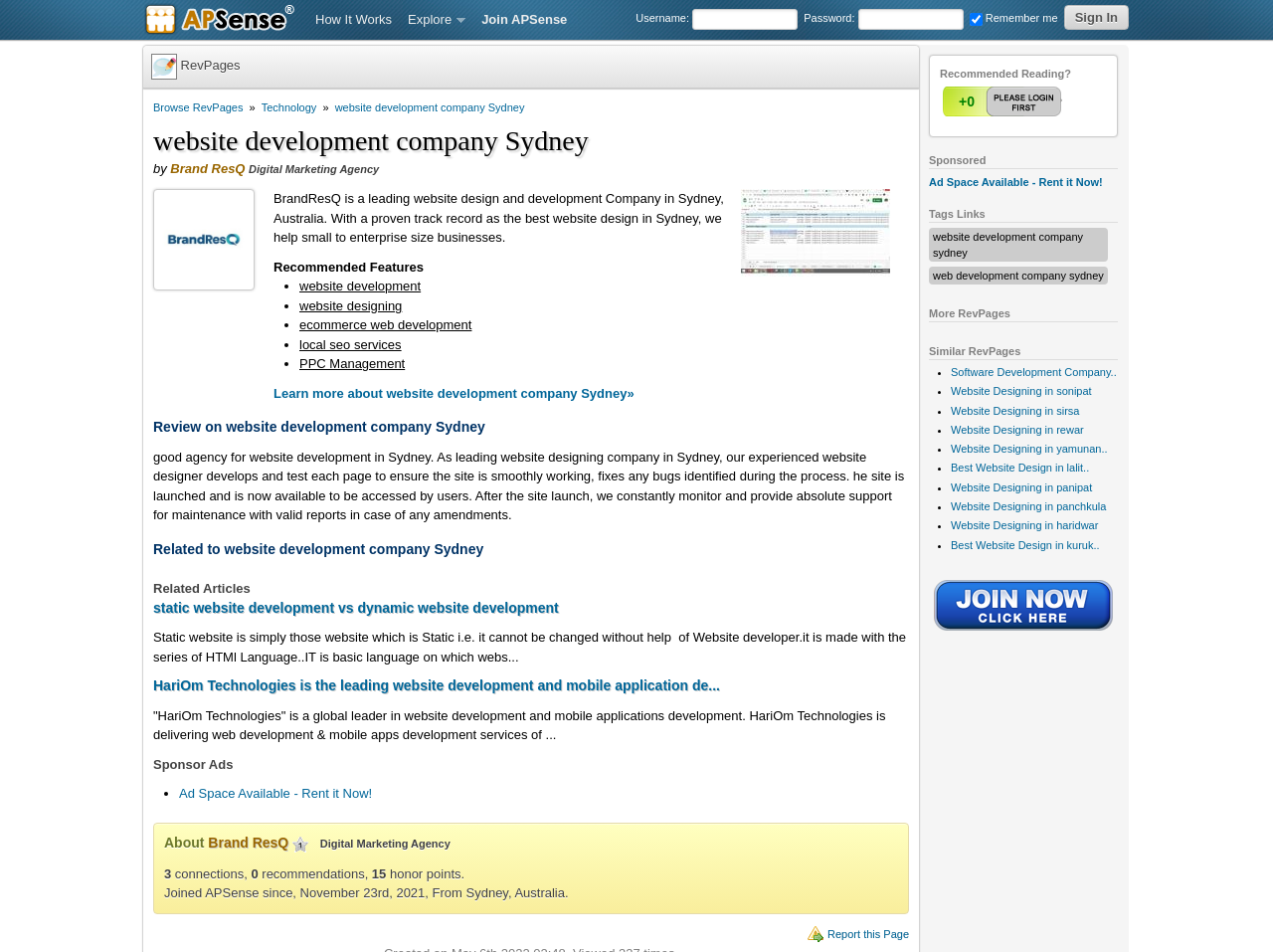Point out the bounding box coordinates of the section to click in order to follow this instruction: "Click on 'Learn more about website development company Sydney»'".

[0.215, 0.405, 0.498, 0.421]